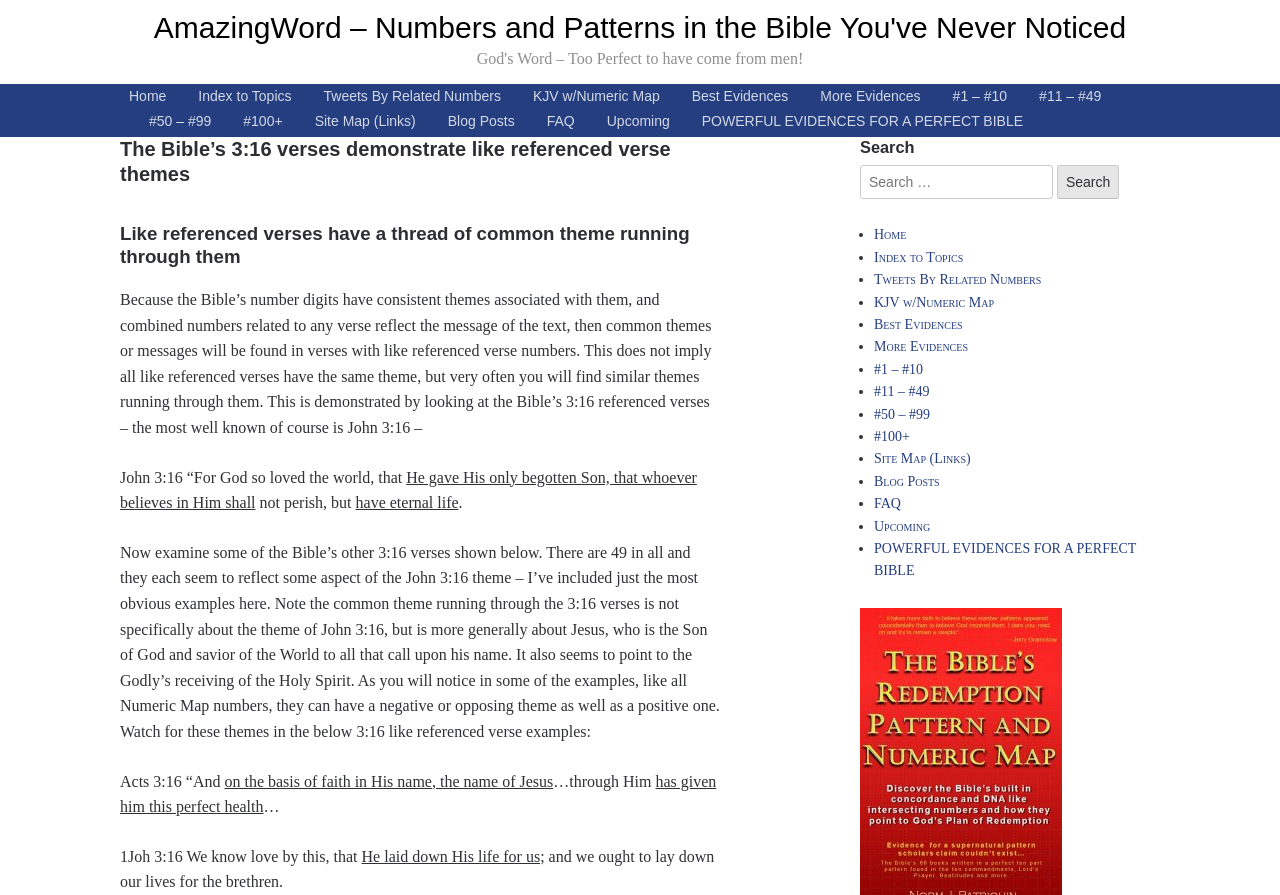How many 3:16 verses are there in the Bible?
Provide an in-depth answer to the question, covering all aspects.

The answer can be found in the text that says 'There are 49 in all and they each seem to reflect some aspect of the John 3:16 theme...'.